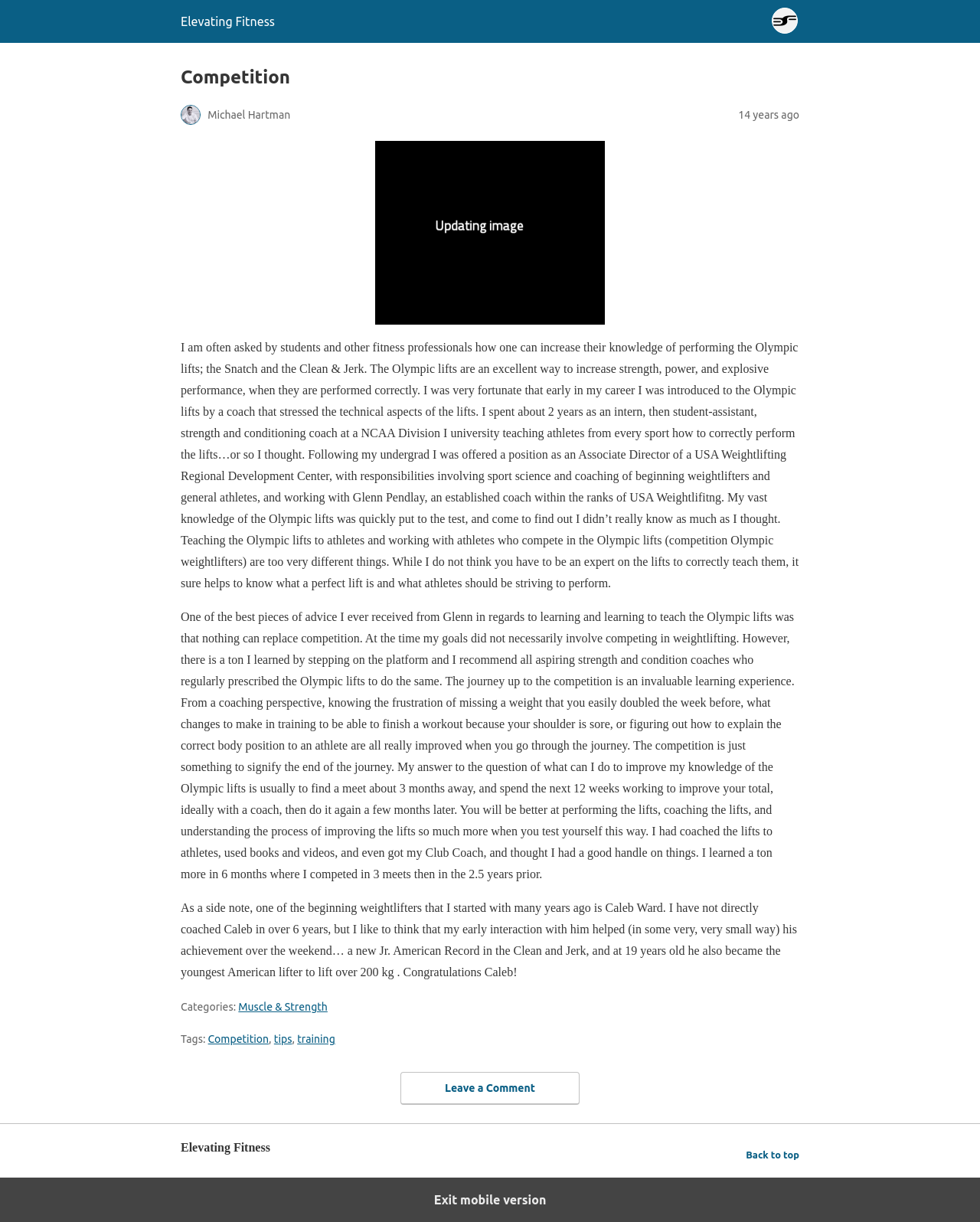Identify the bounding box coordinates for the element that needs to be clicked to fulfill this instruction: "Leave a comment". Provide the coordinates in the format of four float numbers between 0 and 1: [left, top, right, bottom].

[0.409, 0.877, 0.591, 0.904]